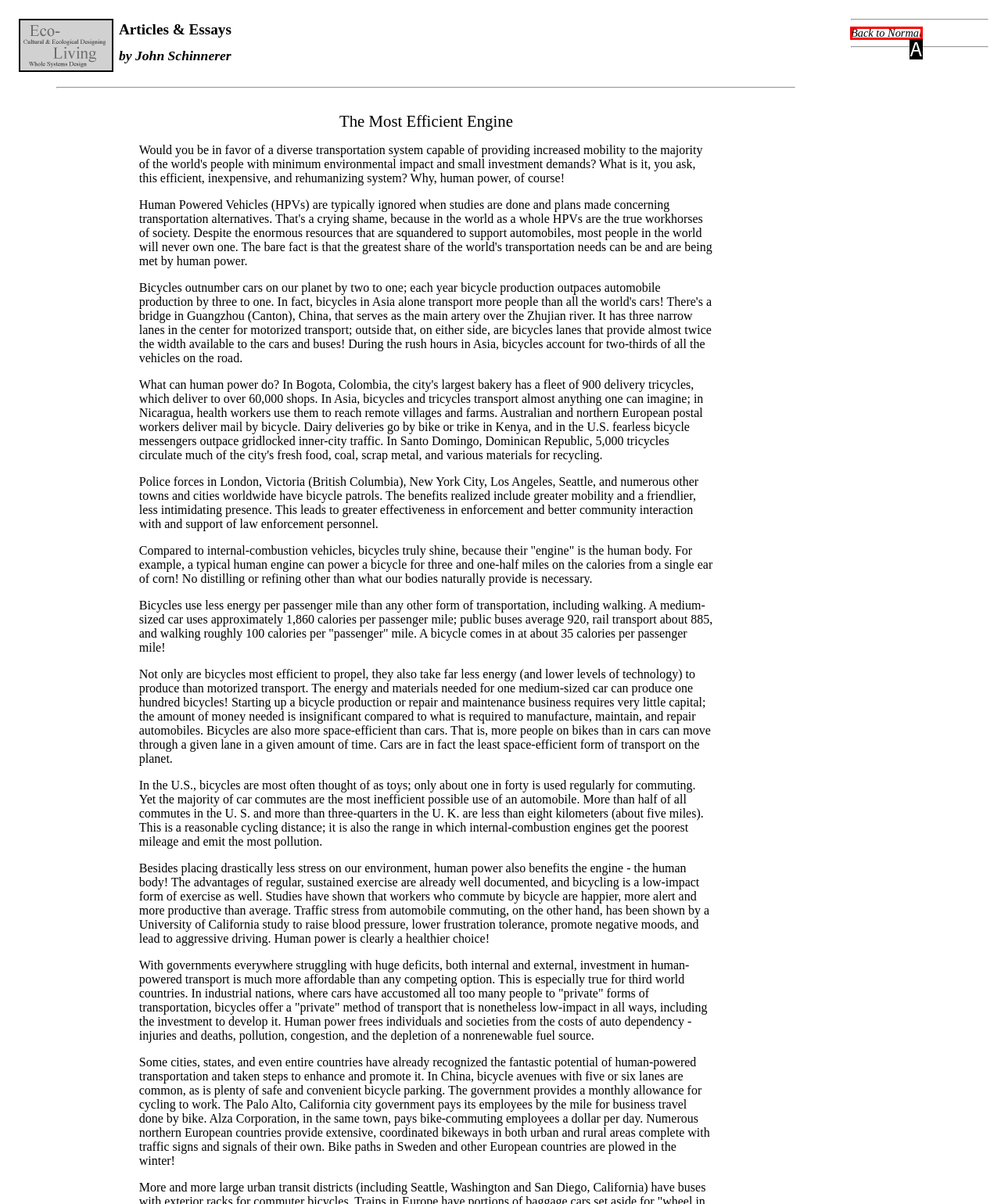Choose the option that aligns with the description: Comments About Us
Respond with the letter of the chosen option directly.

None